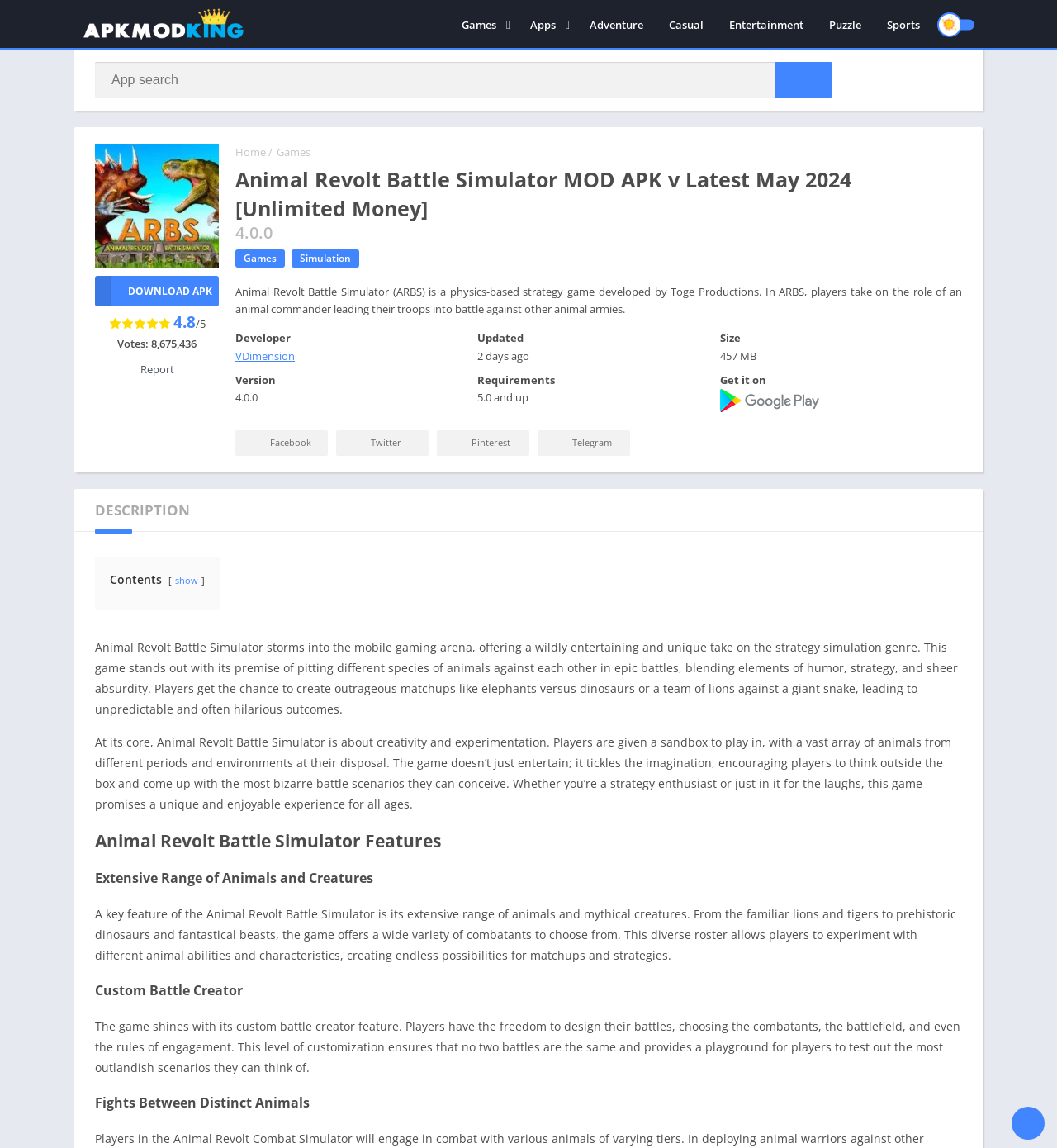Please provide a comprehensive answer to the question below using the information from the image: What is the size of the game?

I found the answer by looking at the static text 'Size' and '457 MB' near the 'Get it on Google Play' button. These texts are likely to represent the size of the game.